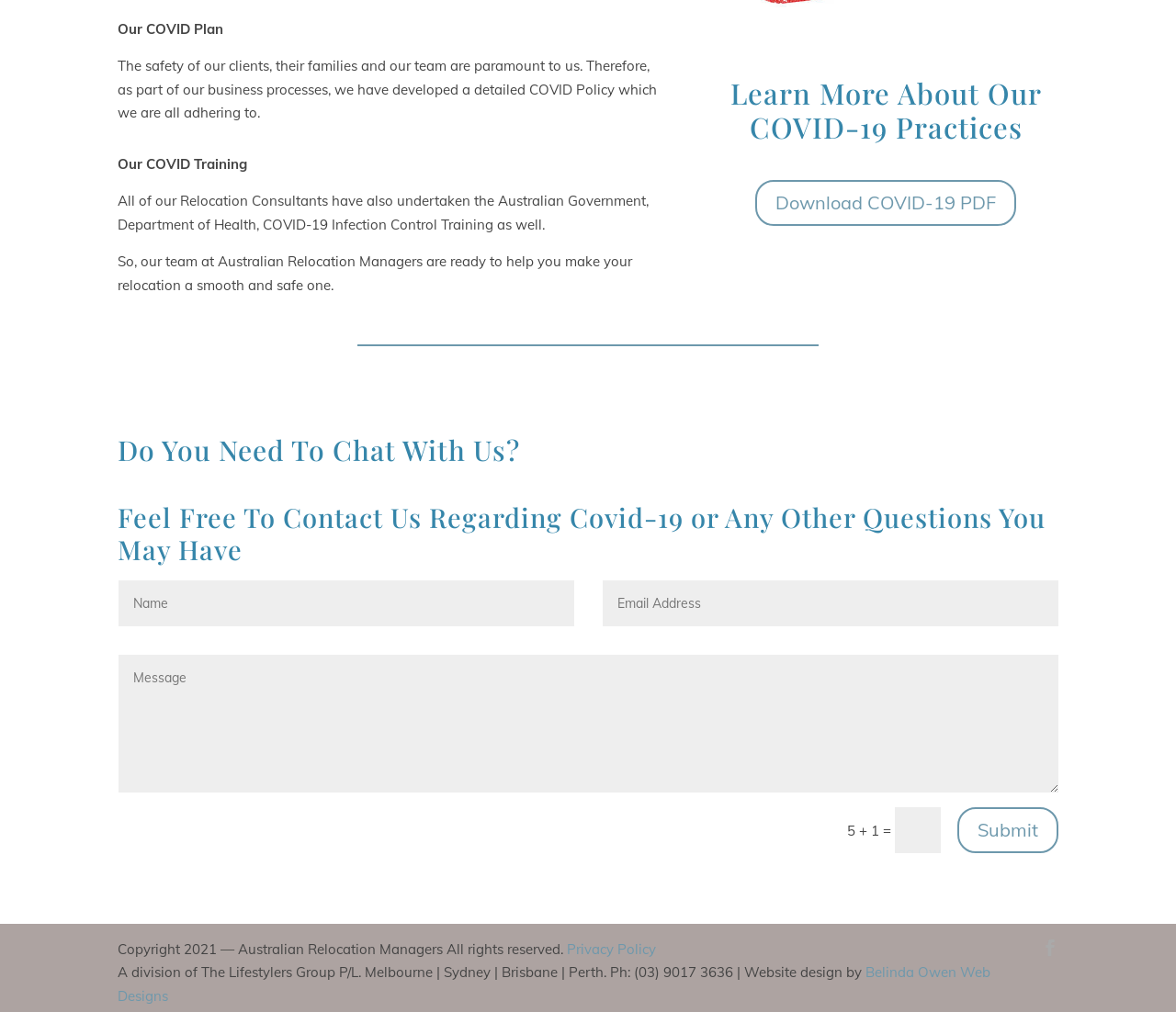Please provide a comprehensive response to the question below by analyzing the image: 
What is the main concern of Australian Relocation Managers?

The webpage emphasizes the safety of clients, their families, and the team, indicating that COVID safety is a top priority for Australian Relocation Managers.